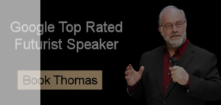What is the speaker's profession?
Refer to the image and provide a one-word or short phrase answer.

Futurist Speaker